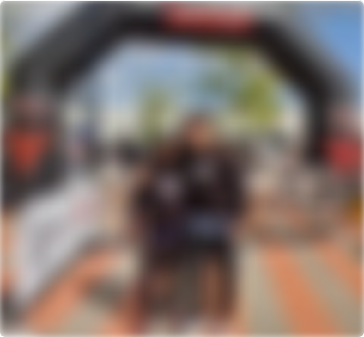What is the mood of the individuals in the image?
Based on the image, provide your answer in one word or phrase.

Cheerful